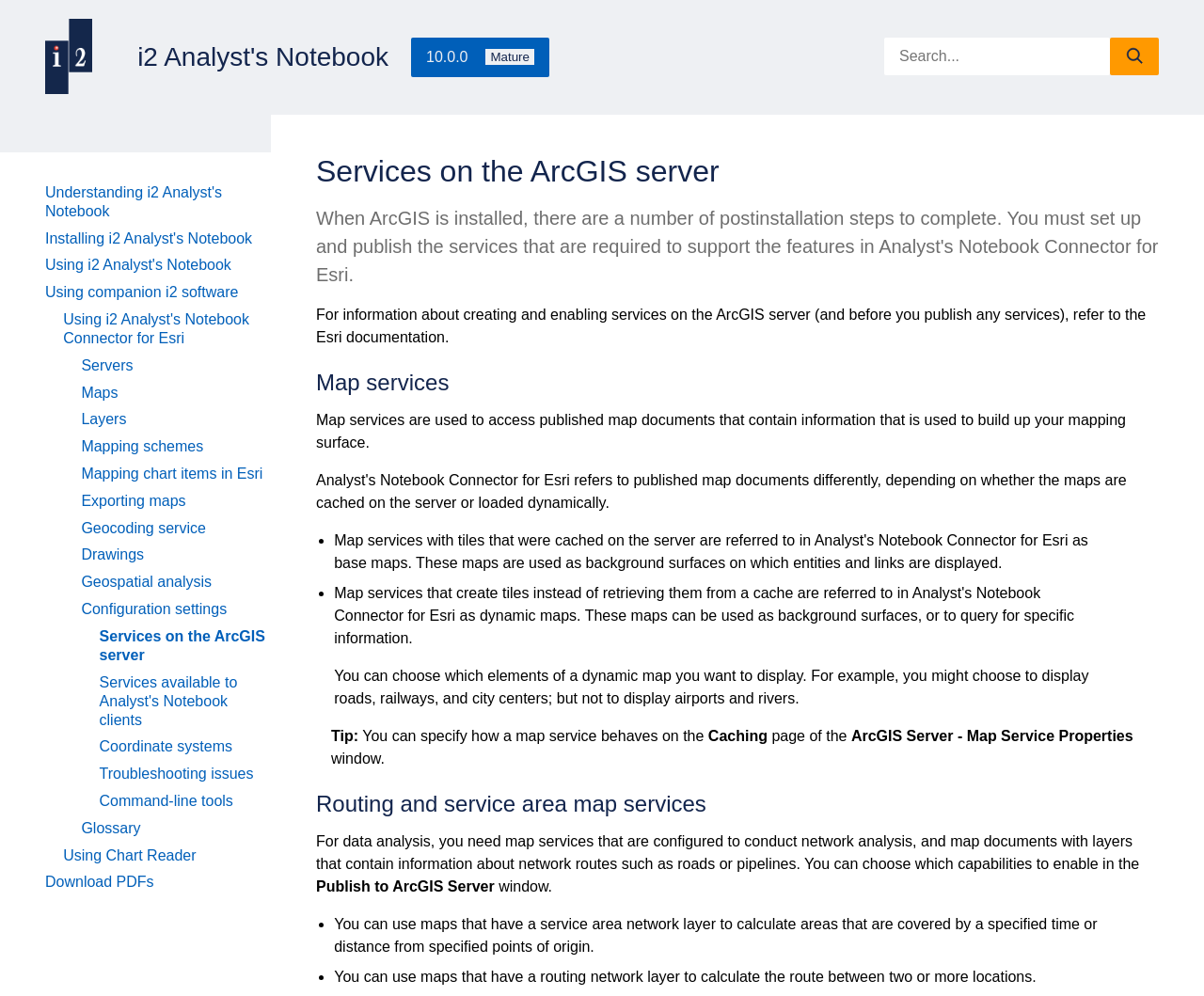Could you highlight the region that needs to be clicked to execute the instruction: "Click on the 'Understanding i2 Analyst's Notebook' link"?

[0.038, 0.185, 0.184, 0.22]